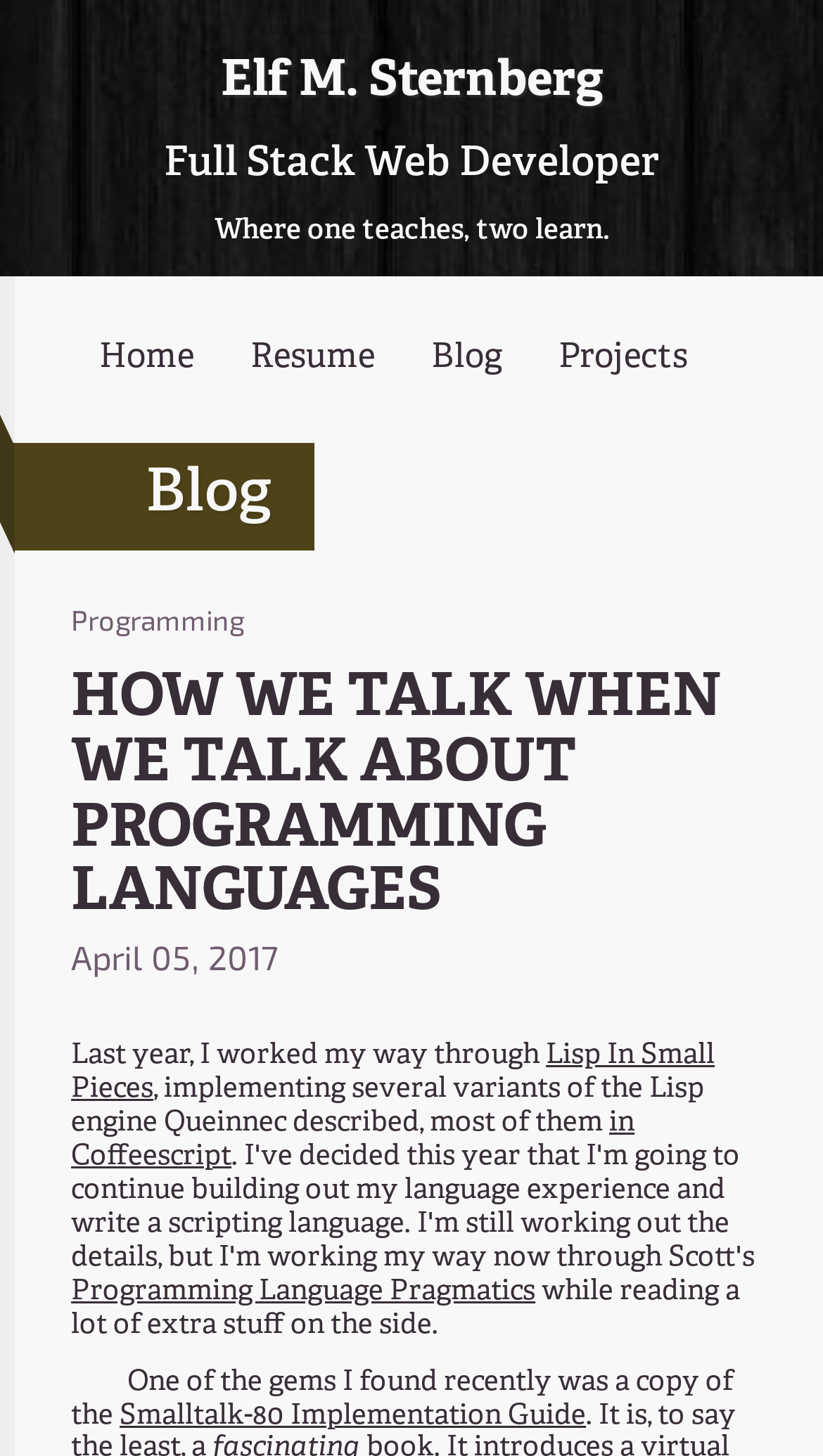Identify the bounding box coordinates of the specific part of the webpage to click to complete this instruction: "Read the blog post 'HOW WE TALK WHEN WE TALK ABOUT PROGRAMMING LANGUAGES'".

[0.086, 0.454, 0.876, 0.639]